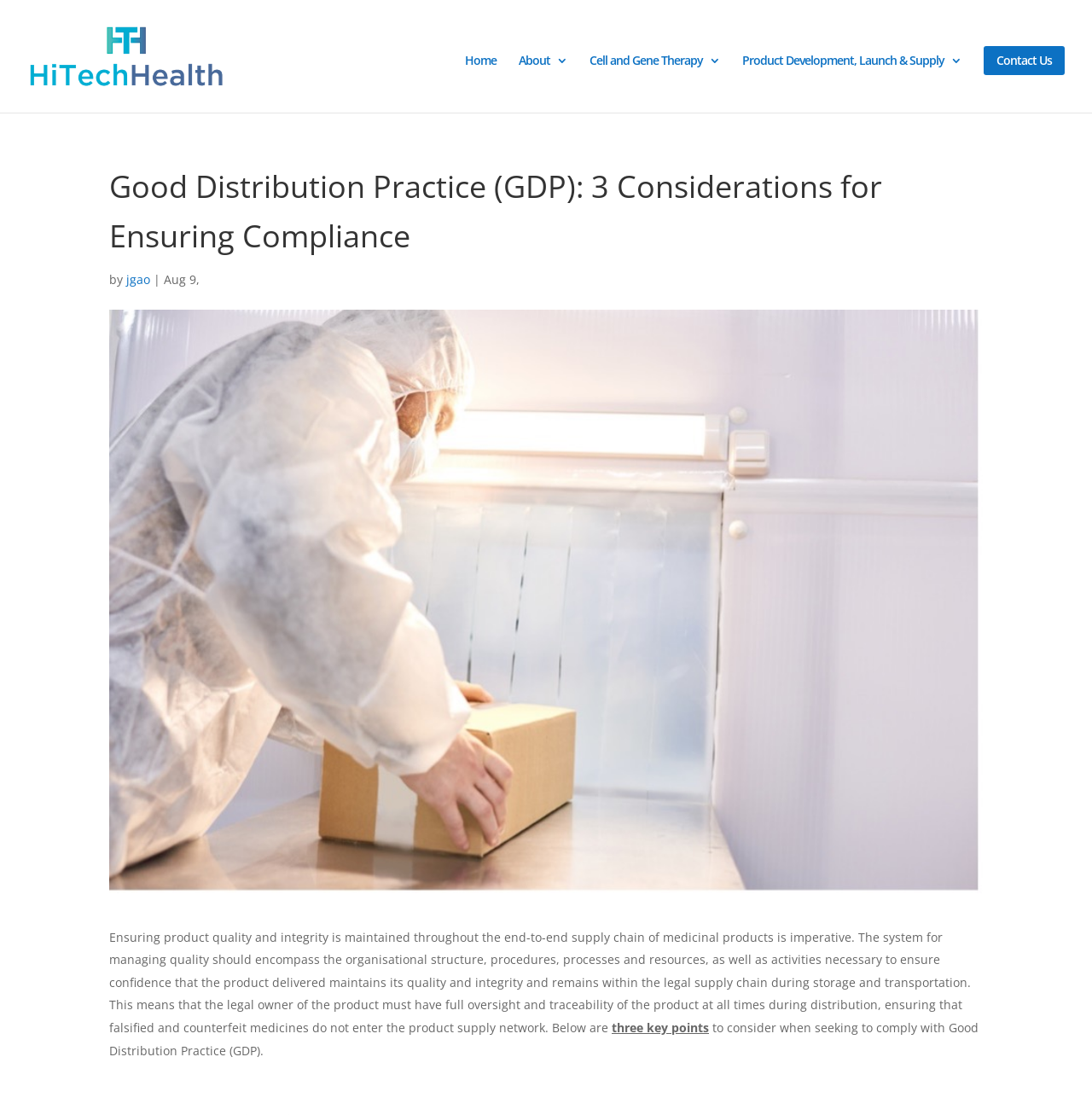Use a single word or phrase to answer the question: What is the name of the website?

HiTech Health